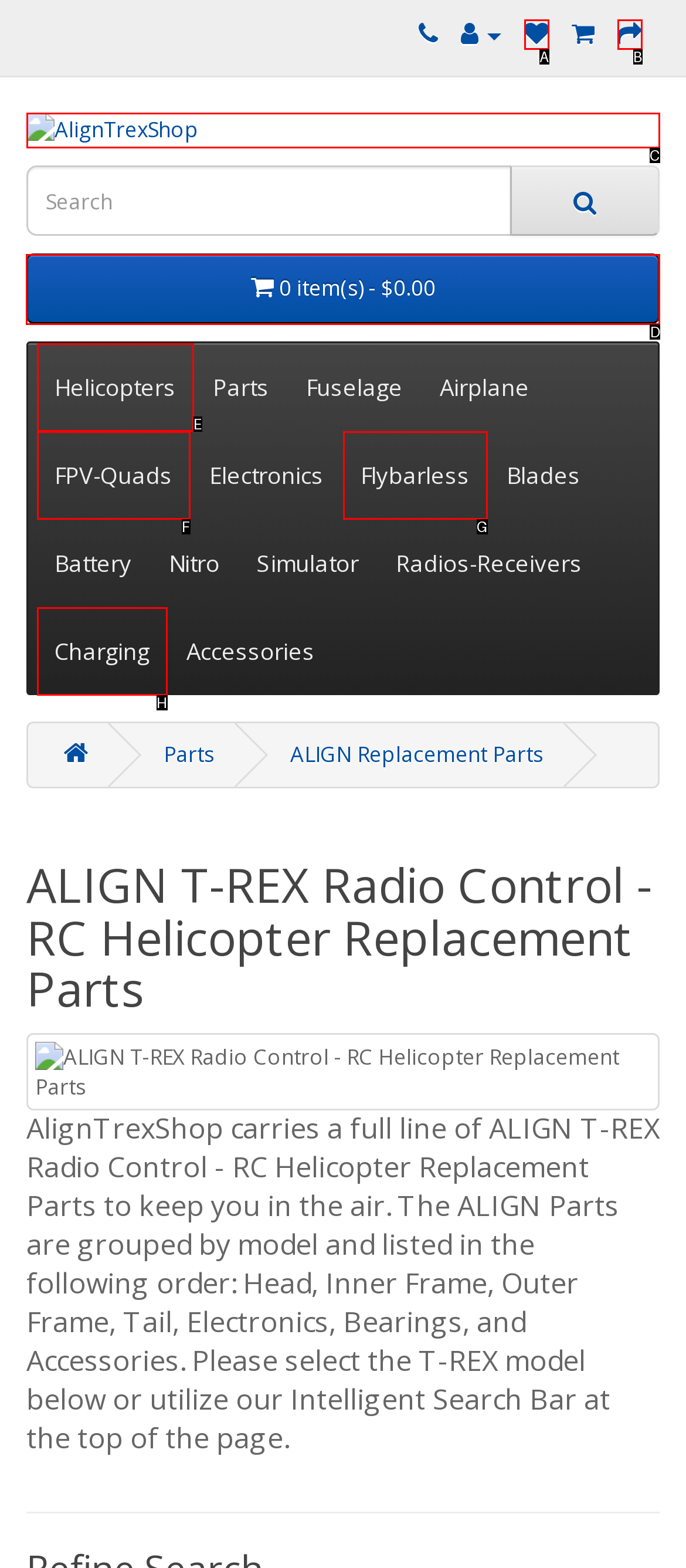Among the marked elements in the screenshot, which letter corresponds to the UI element needed for the task: Click on shopping cart?

D